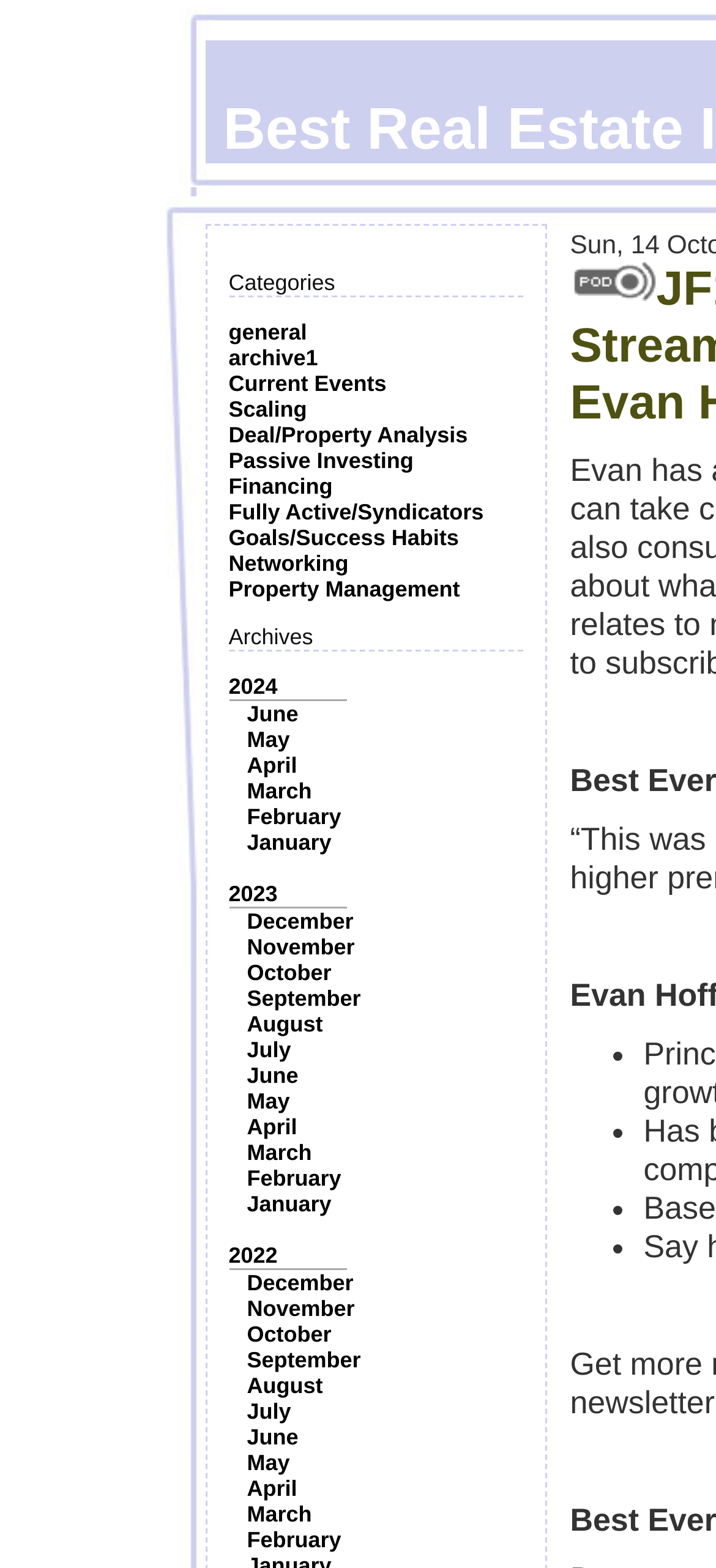What is the last link listed under the 'Categories' section?
Examine the image and give a concise answer in one word or a short phrase.

Property Management